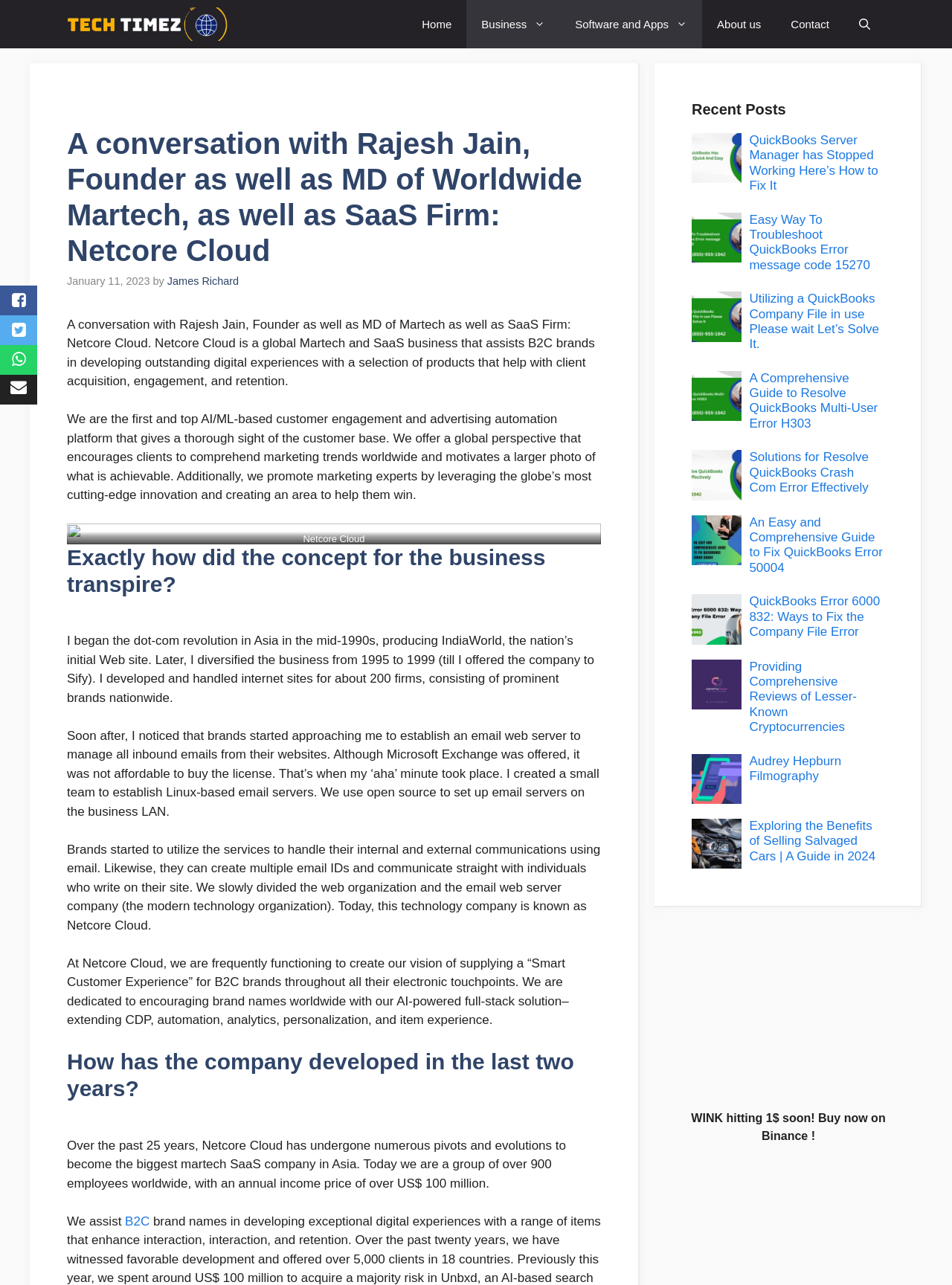Provide the bounding box coordinates for the area that should be clicked to complete the instruction: "View the article 'QuickBooks Server Manager has Stopped Working Here’s How to Fix It'".

[0.787, 0.104, 0.922, 0.15]